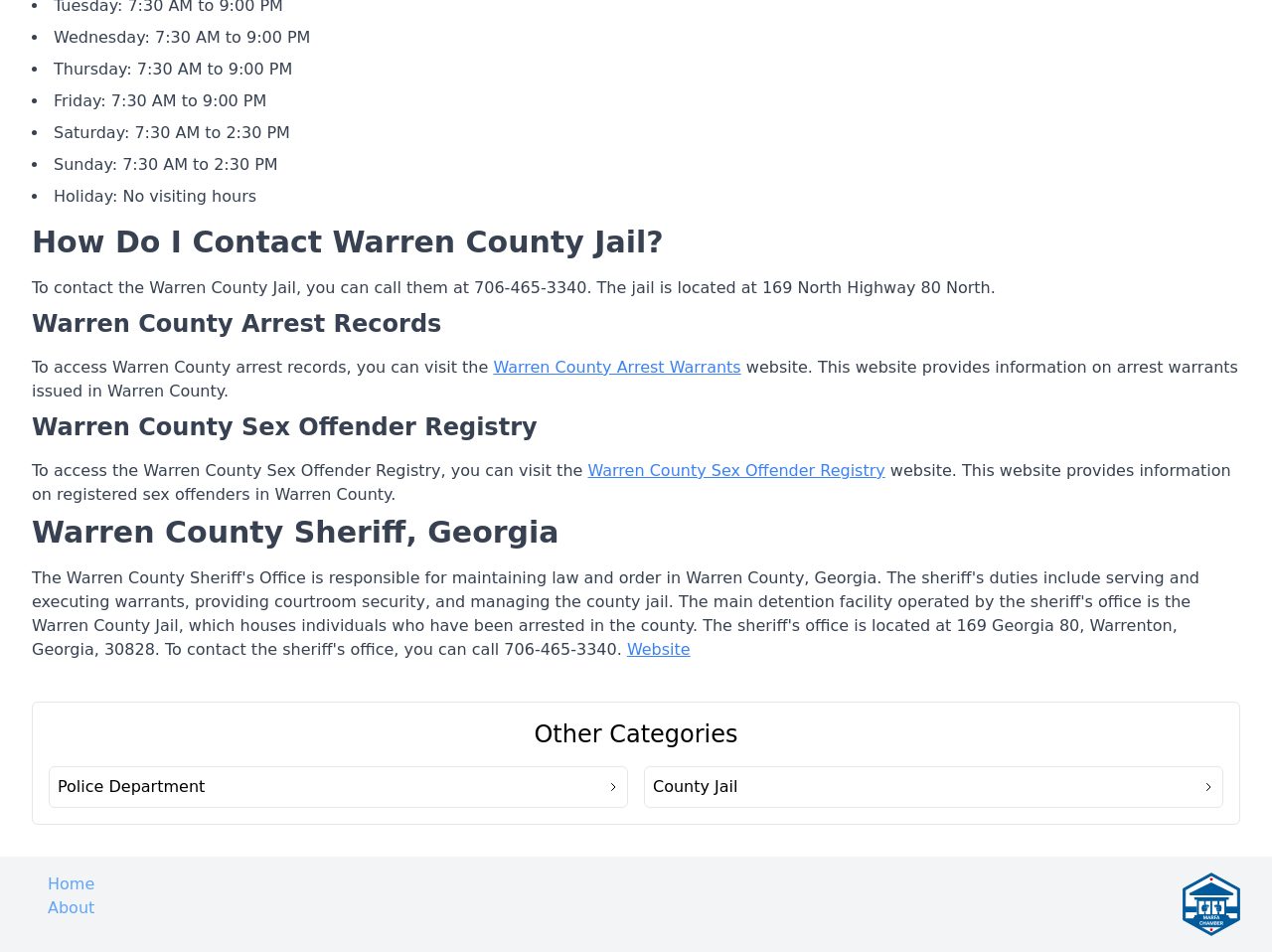Carefully observe the image and respond to the question with a detailed answer:
What are the visiting hours for Warren County Jail on Saturday?

I found the visiting hours for Warren County Jail by looking at the list of days and hours provided on the webpage. Specifically, I looked at the StaticText element that says 'Saturday: 7:30 AM to 2:30 PM'.